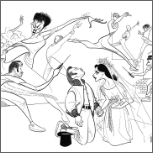Thoroughly describe what you see in the image.

The image features a dynamic and whimsical illustration that appears to capture a theatrical scene inspired by the play "The Prisoner of Second Avenue." The artwork is filled with energetic characters, including a man in a tuxedo kneeling with a top hat, symbolizing a proposal or a significant moment. Beside him is a woman in a wedding dress, depicting joy and romance. Surrounding these two central figures are various expressive characters engaged in lively poses, suggesting dance or performance, indicative of the vibrant atmosphere of theater. This visual style, characterized by its bold lines and exaggerated expressions, adds to the playful essence of the piece, which reflects the theatrical themes of the original work. The illustration captures the essence of characters and emotions, showcasing the blend of comedy and drama typical of theatrical performances.